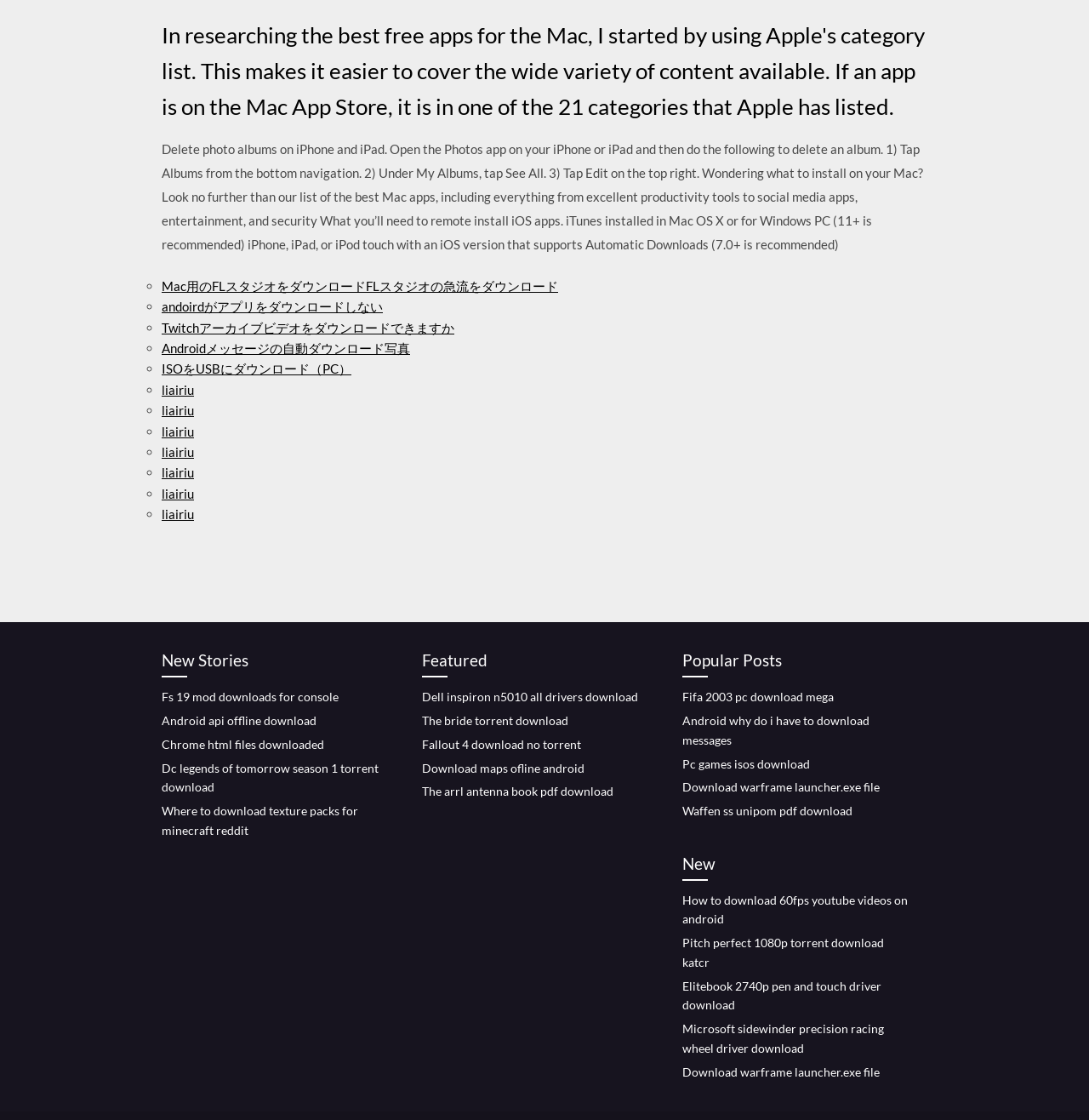Determine the bounding box coordinates of the element's region needed to click to follow the instruction: "Download 'Fifa 2003 pc download mega'". Provide these coordinates as four float numbers between 0 and 1, formatted as [left, top, right, bottom].

[0.627, 0.616, 0.766, 0.629]